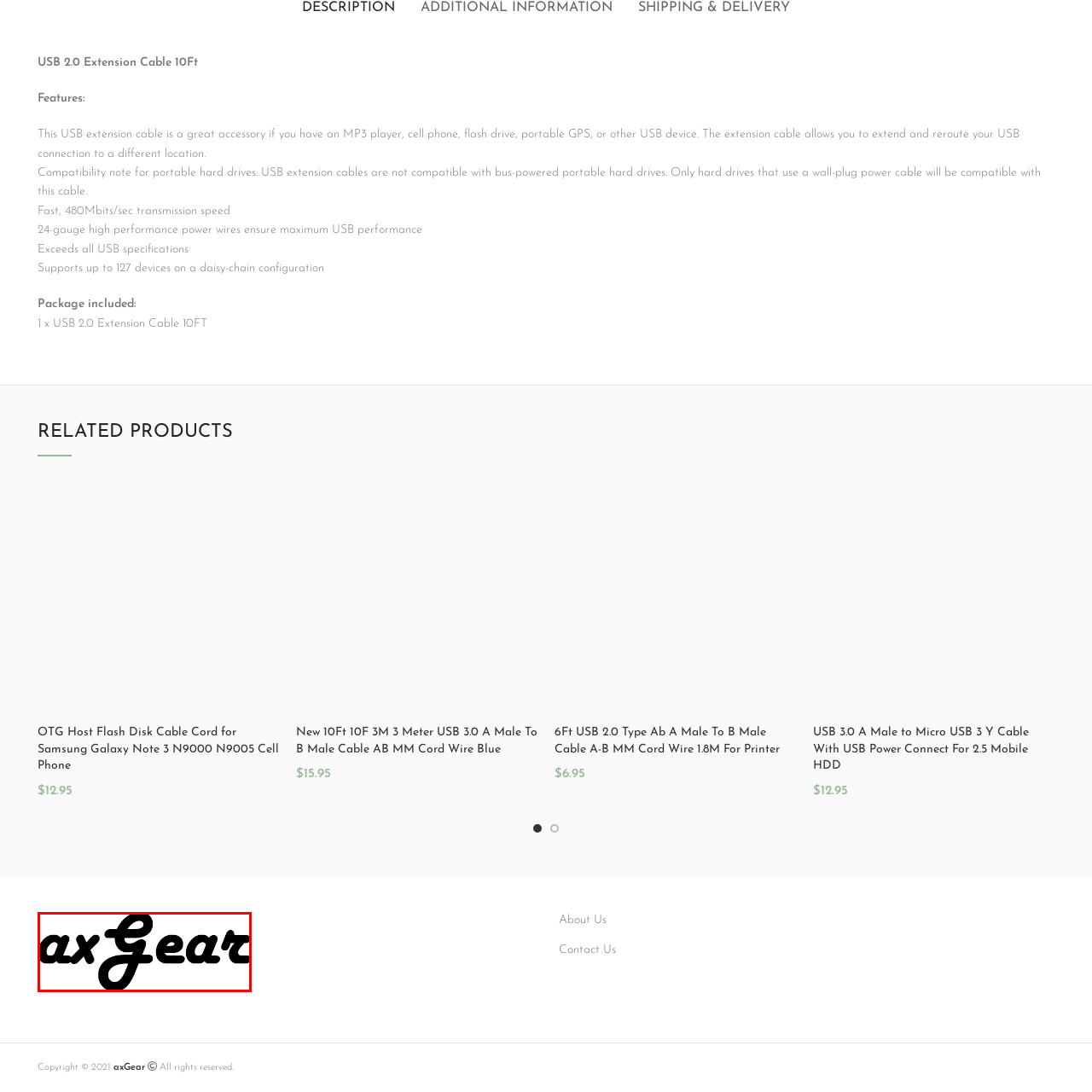What type of products is the brand 'axGear' likely to offer?
Focus on the section of the image outlined in red and give a thorough answer to the question.

The sophisticated design and clean lines of the 'axGear' logo suggest a focus on quality and innovation, aimed at enhancing user experience in the realm of electronic devices. This implies that the brand 'axGear' is likely to offer products such as USB cables and extension cords, which are commonly used with electronic devices.